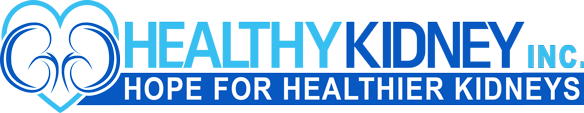What is the tagline of Healthy Kidney Inc.?
Carefully analyze the image and provide a thorough answer to the question.

The tagline 'Hope for Healthier Kidneys' is displayed along with the logo of Healthy Kidney Inc., emphasizing the organization's commitment to kidney health and wellness.